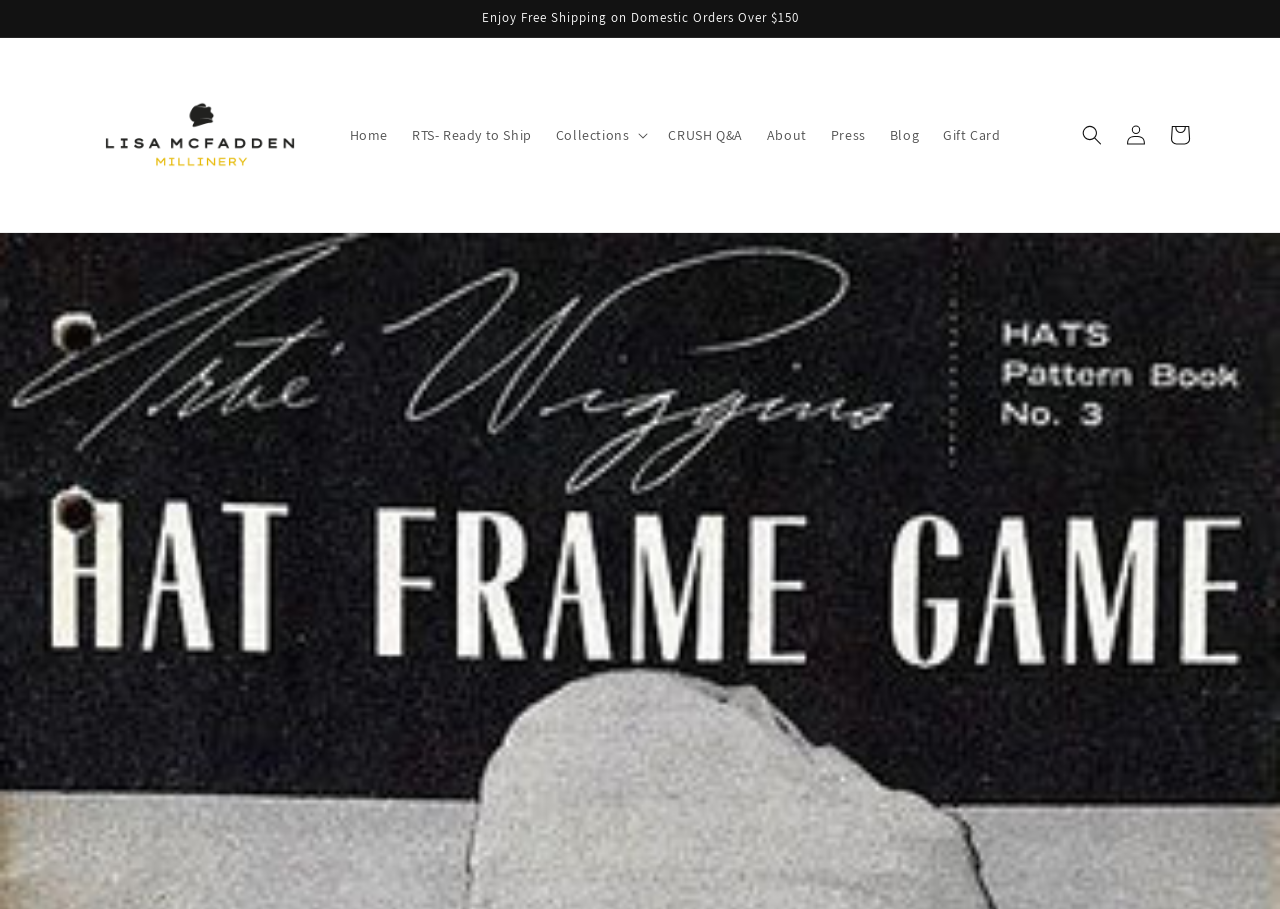What is the title or heading displayed on the webpage?

2/21/21 Black History Month